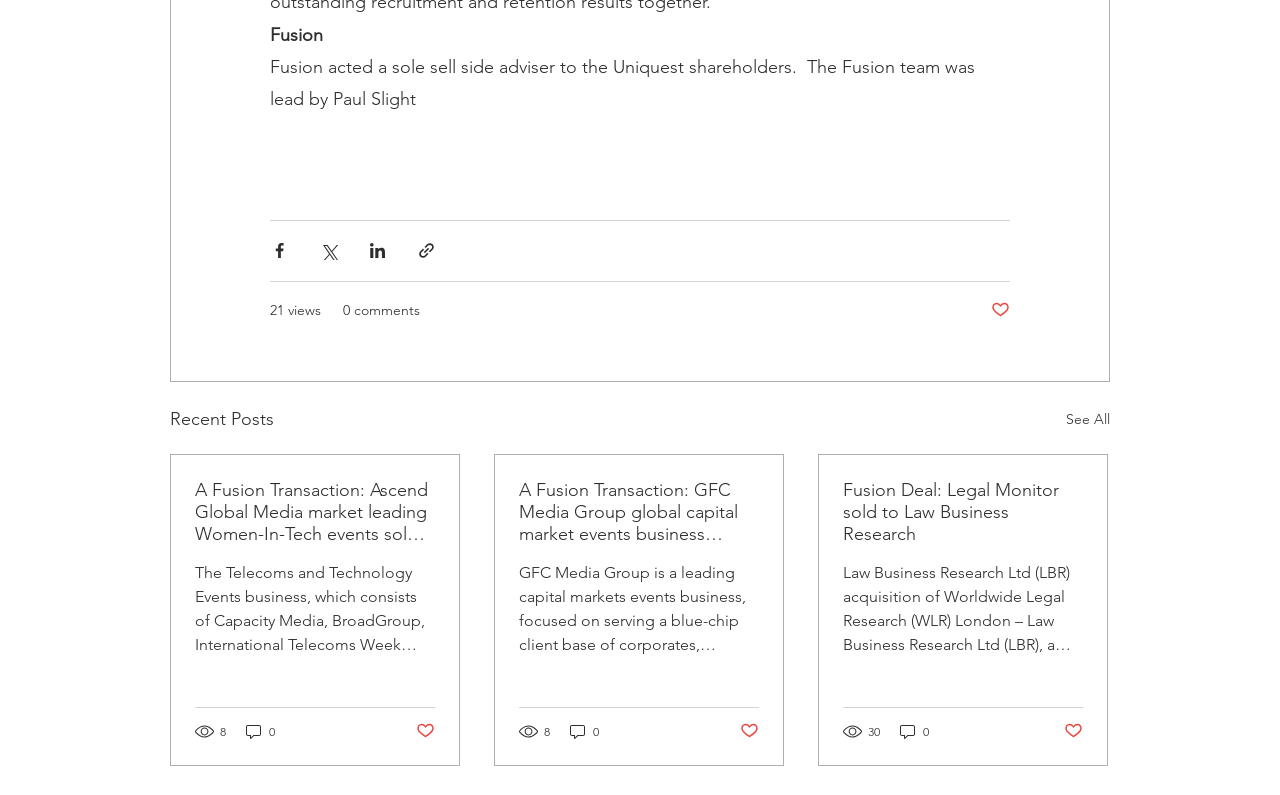Pinpoint the bounding box coordinates for the area that should be clicked to perform the following instruction: "Like the post about GFC Media Group".

[0.578, 0.907, 0.593, 0.934]